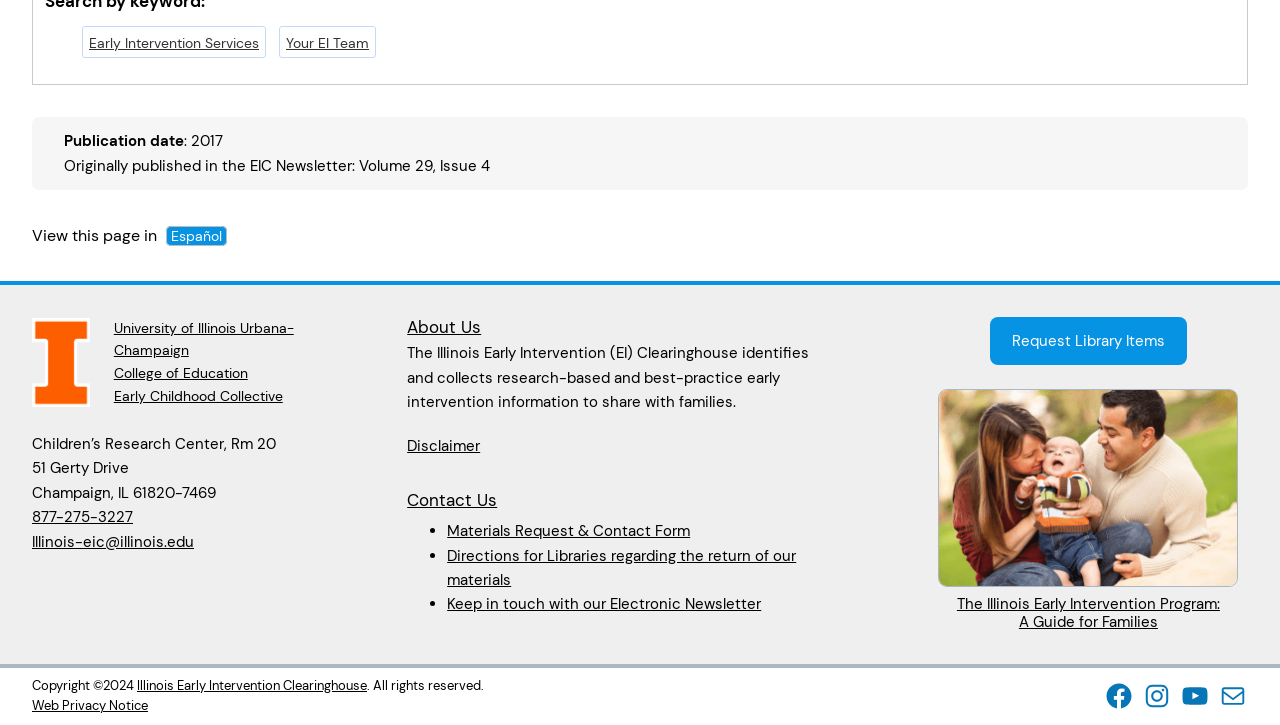Please find the bounding box coordinates of the element that must be clicked to perform the given instruction: "Read the 'About Us' section". The coordinates should be four float numbers from 0 to 1, i.e., [left, top, right, bottom].

[0.318, 0.437, 0.376, 0.465]